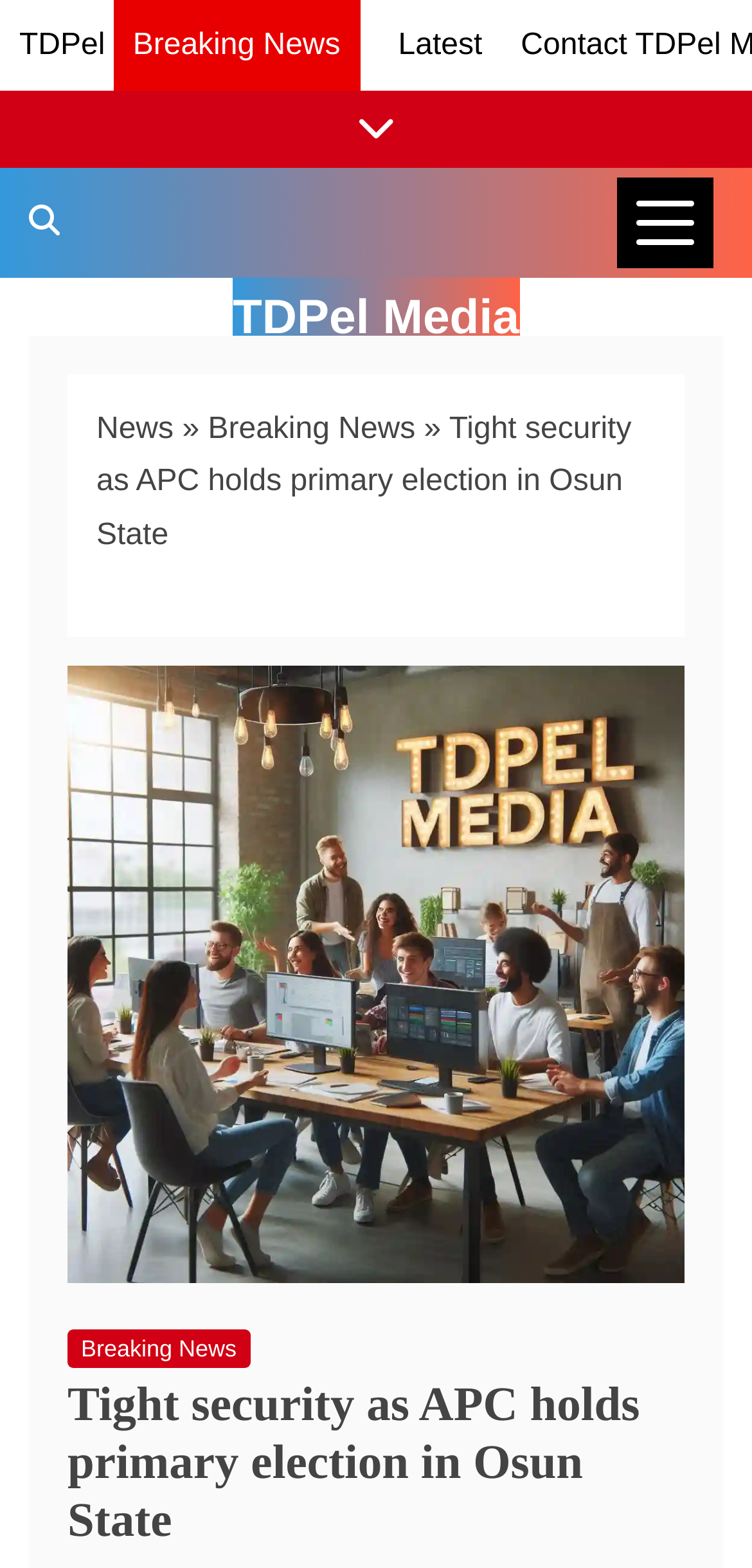Show me the bounding box coordinates of the clickable region to achieve the task as per the instruction: "View news categories".

[0.821, 0.113, 0.949, 0.171]